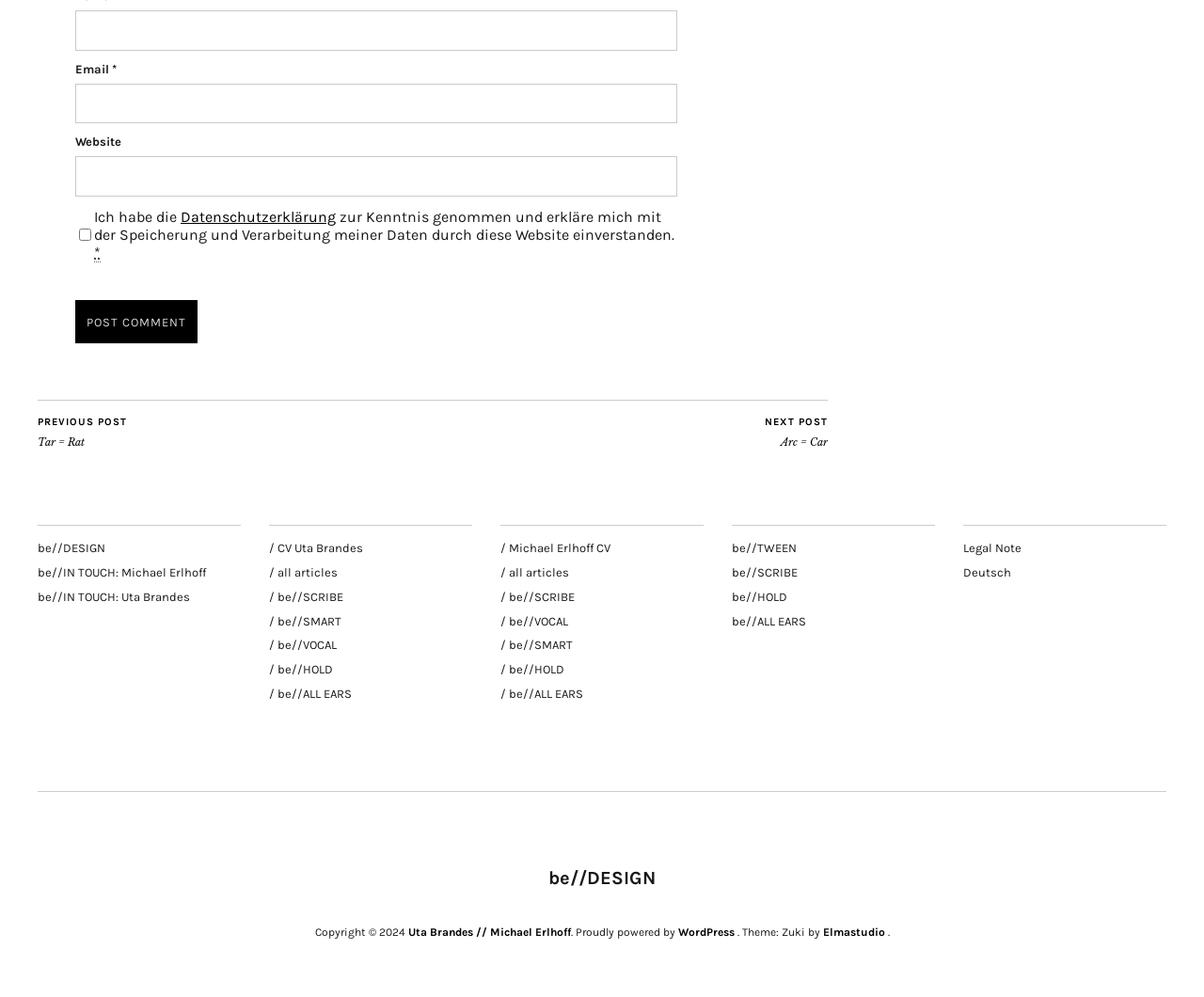Please determine the bounding box coordinates, formatted as (top-left x, top-left y, bottom-right x, bottom-right y), with all values as floating point numbers between 0 and 1. Identify the bounding box of the region described as: be//IN TOUCH: Michael Erlhoff

[0.031, 0.567, 0.171, 0.581]